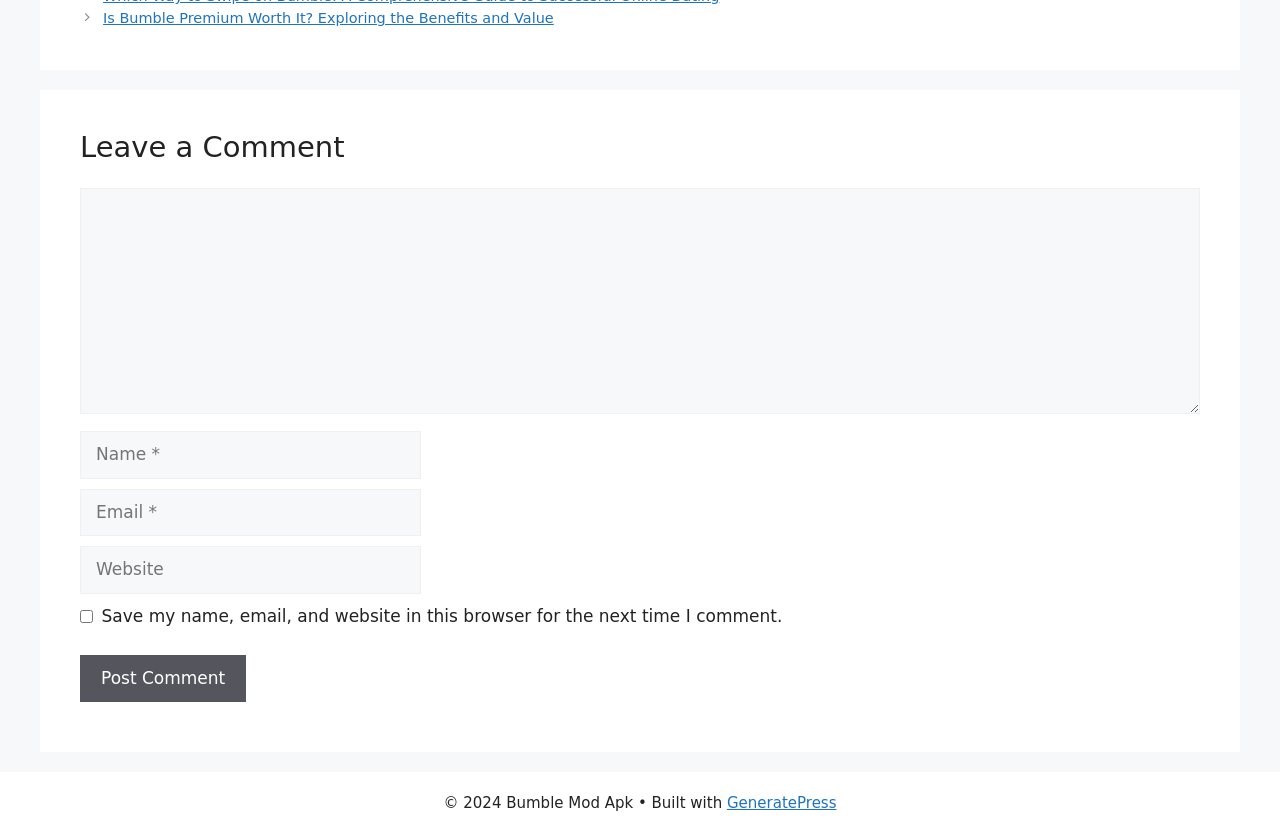What is the copyright year of the website?
Use the image to answer the question with a single word or phrase.

2024